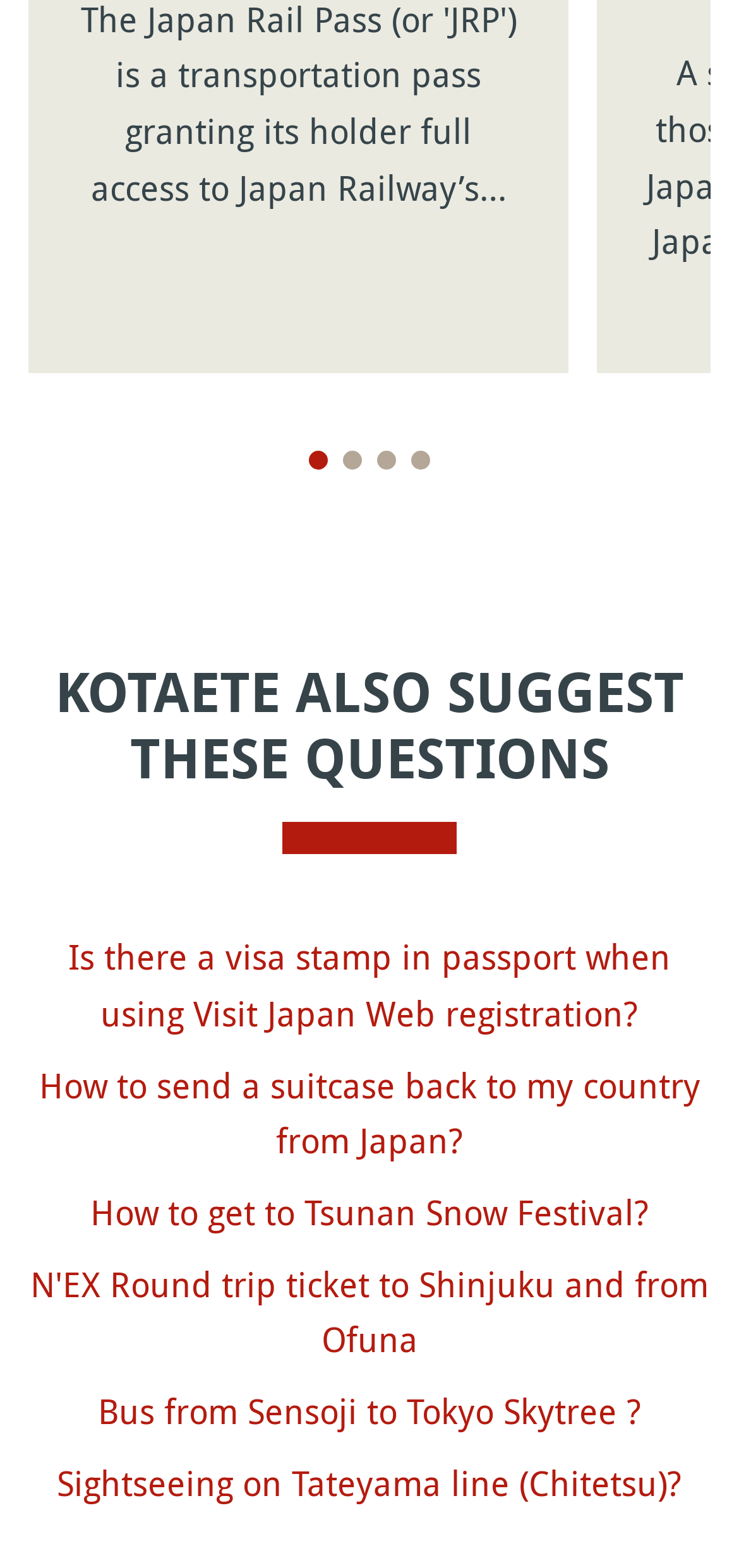Give the bounding box coordinates for this UI element: "aria-label="Page 3"". The coordinates should be four float numbers between 0 and 1, arranged as [left, top, right, bottom].

[0.51, 0.287, 0.536, 0.299]